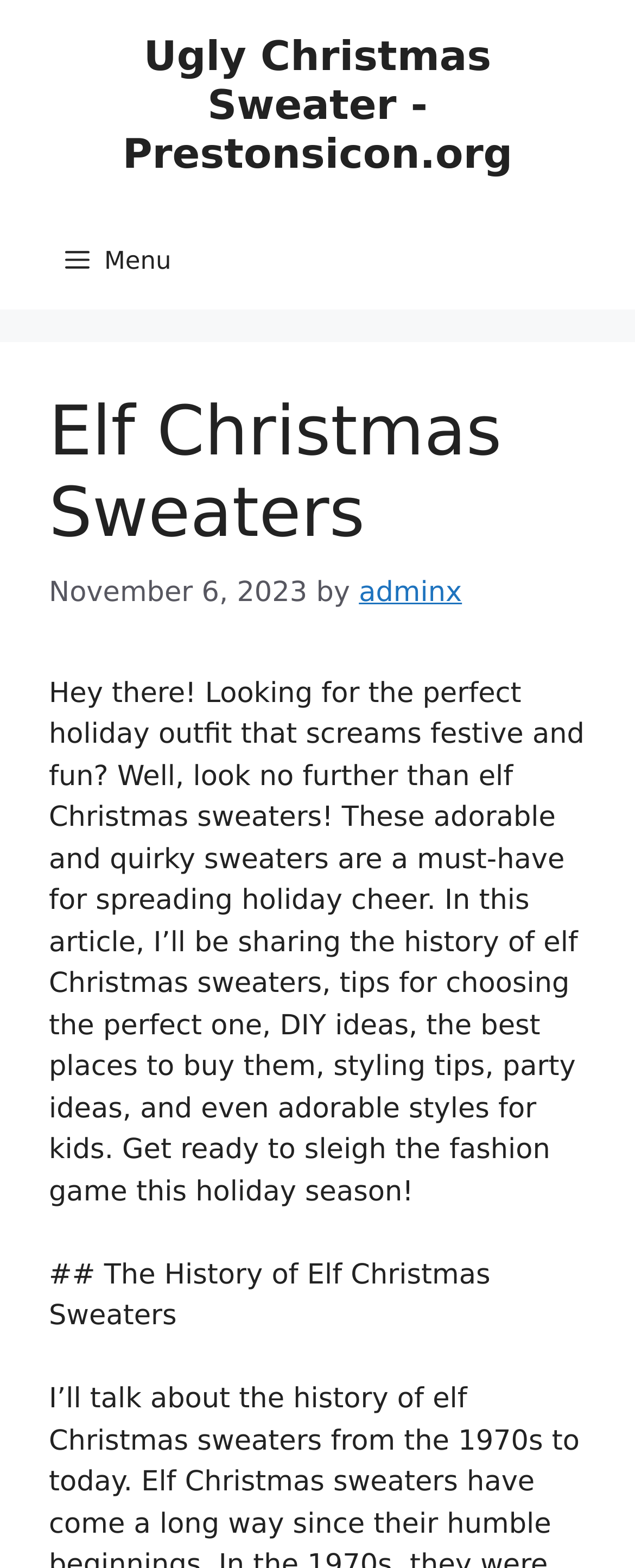What is the first topic discussed in the article?
Based on the screenshot, provide your answer in one word or phrase.

The History of Elf Christmas Sweaters